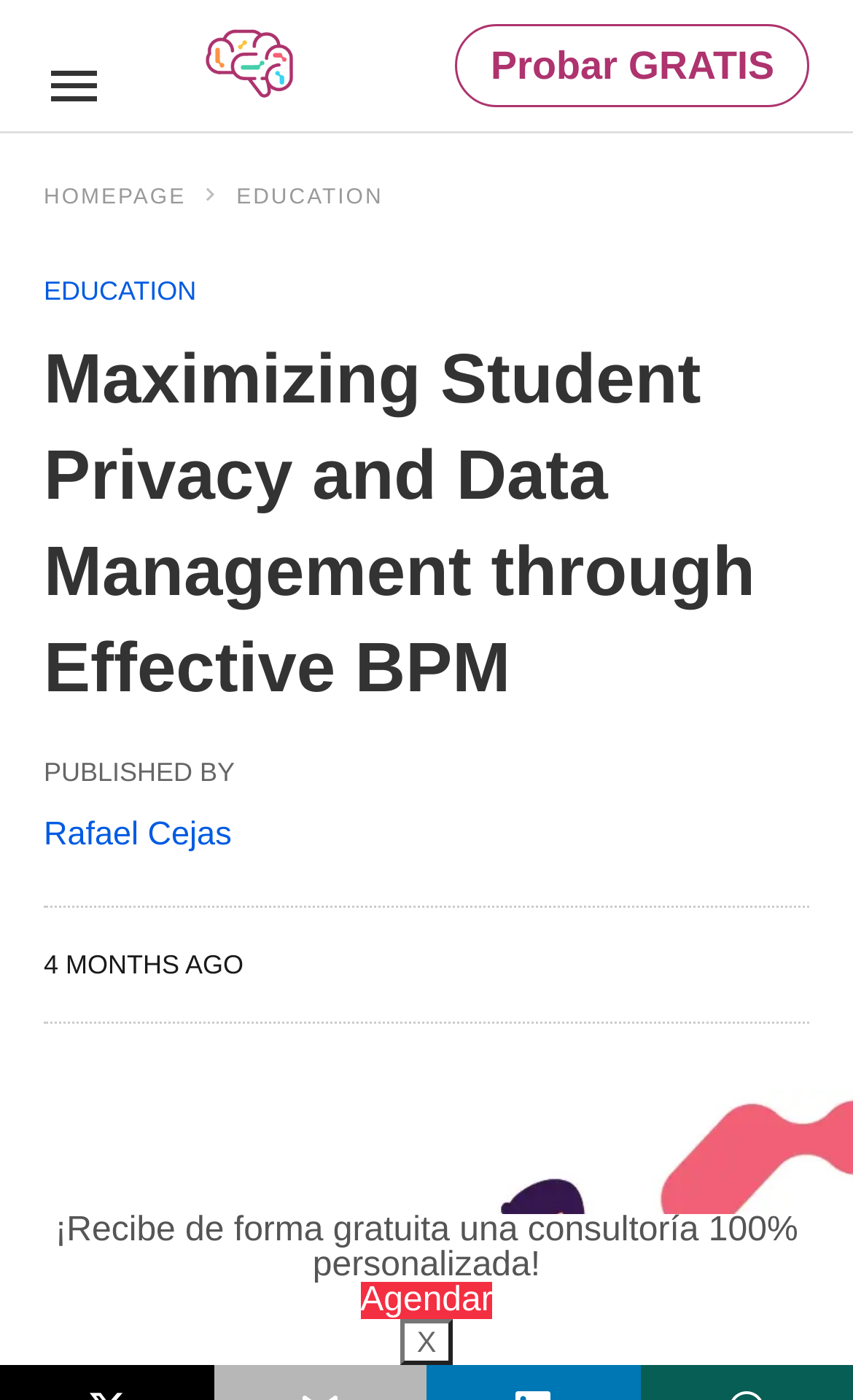Kindly determine the bounding box coordinates of the area that needs to be clicked to fulfill this instruction: "Explore the education section".

[0.277, 0.133, 0.449, 0.15]